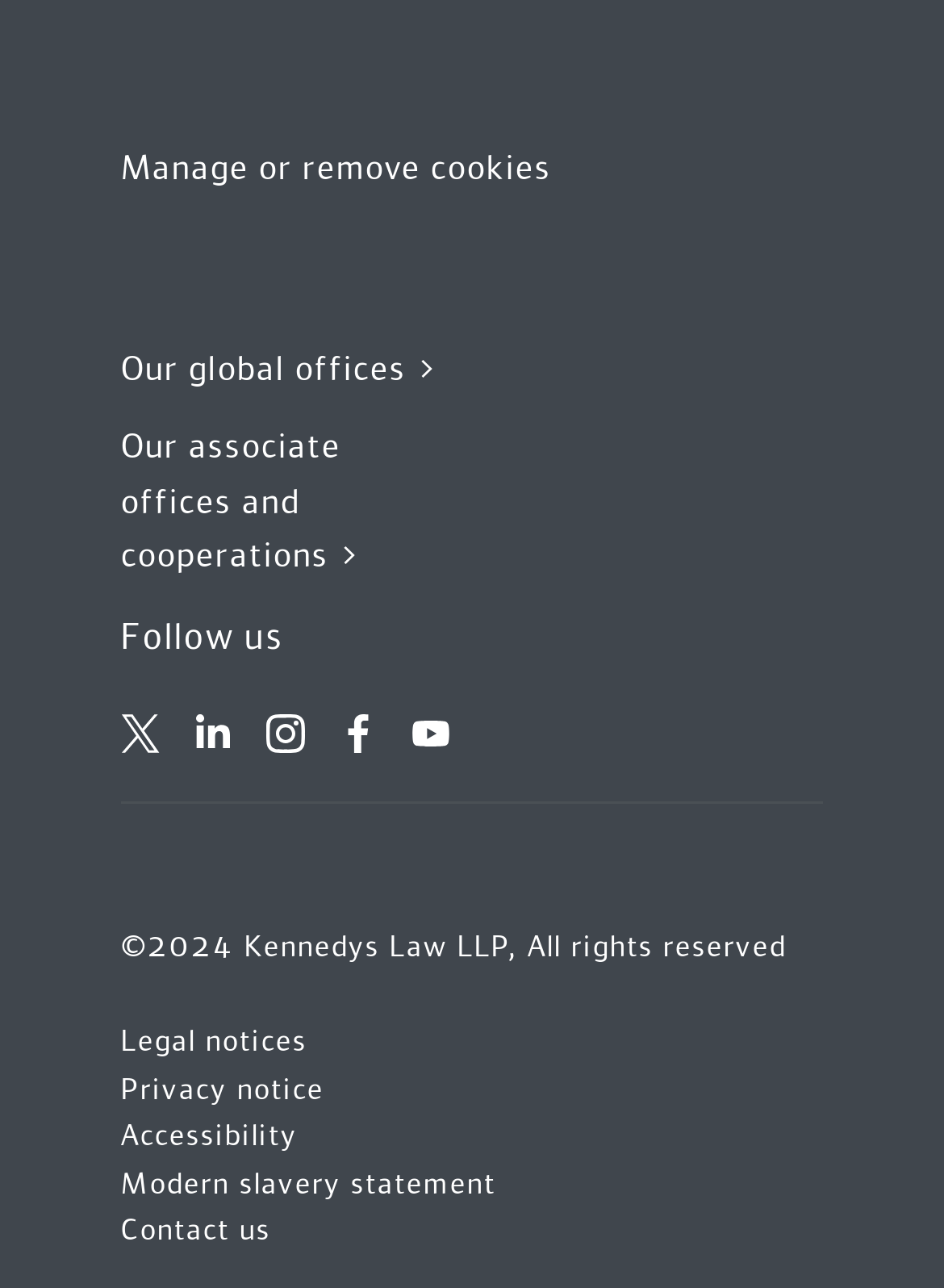Give a succinct answer to this question in a single word or phrase: 
How many social media links are present on the webpage?

5